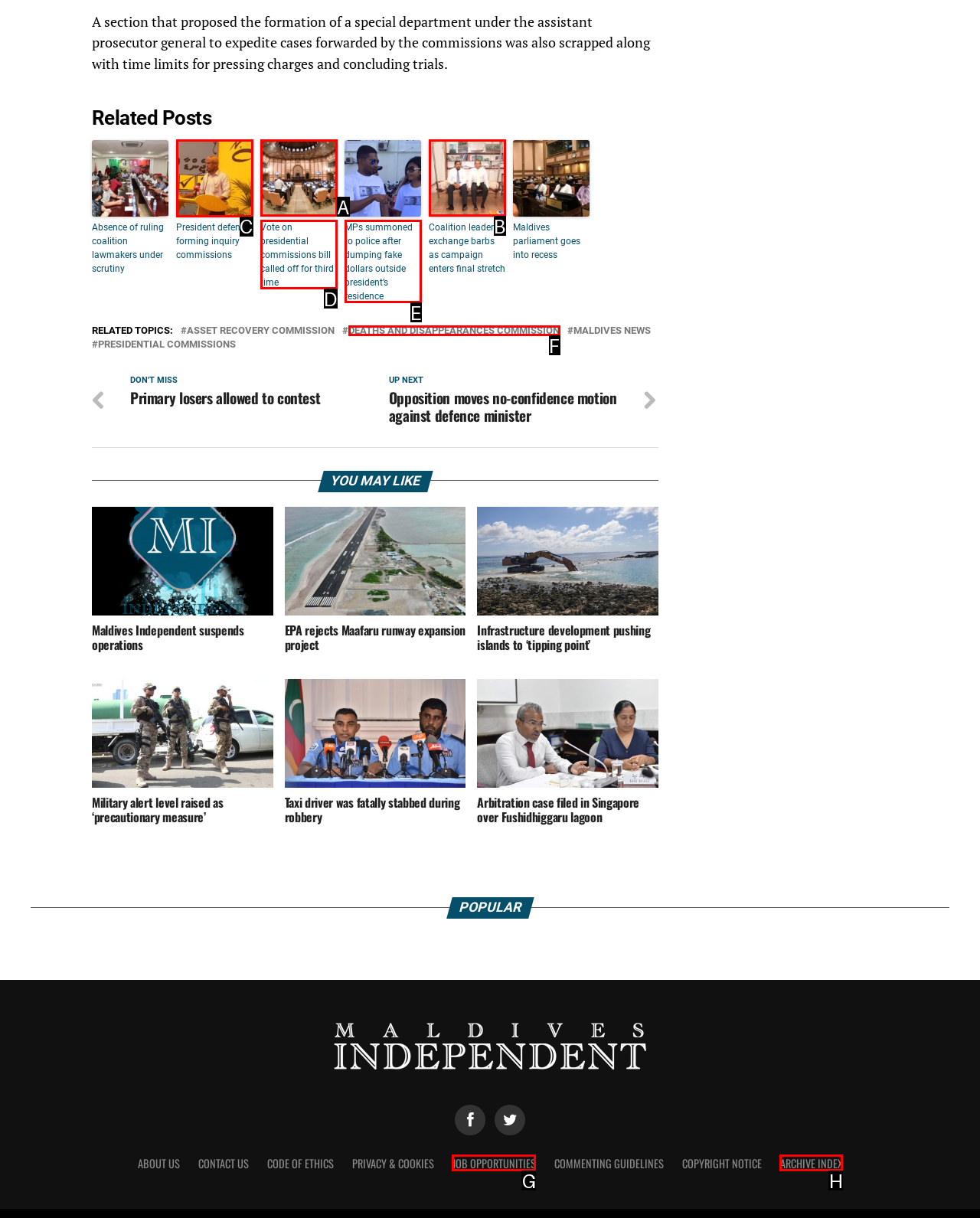Determine the letter of the element to click to accomplish this task: View news about President defends forming inquiry commissions. Respond with the letter.

C